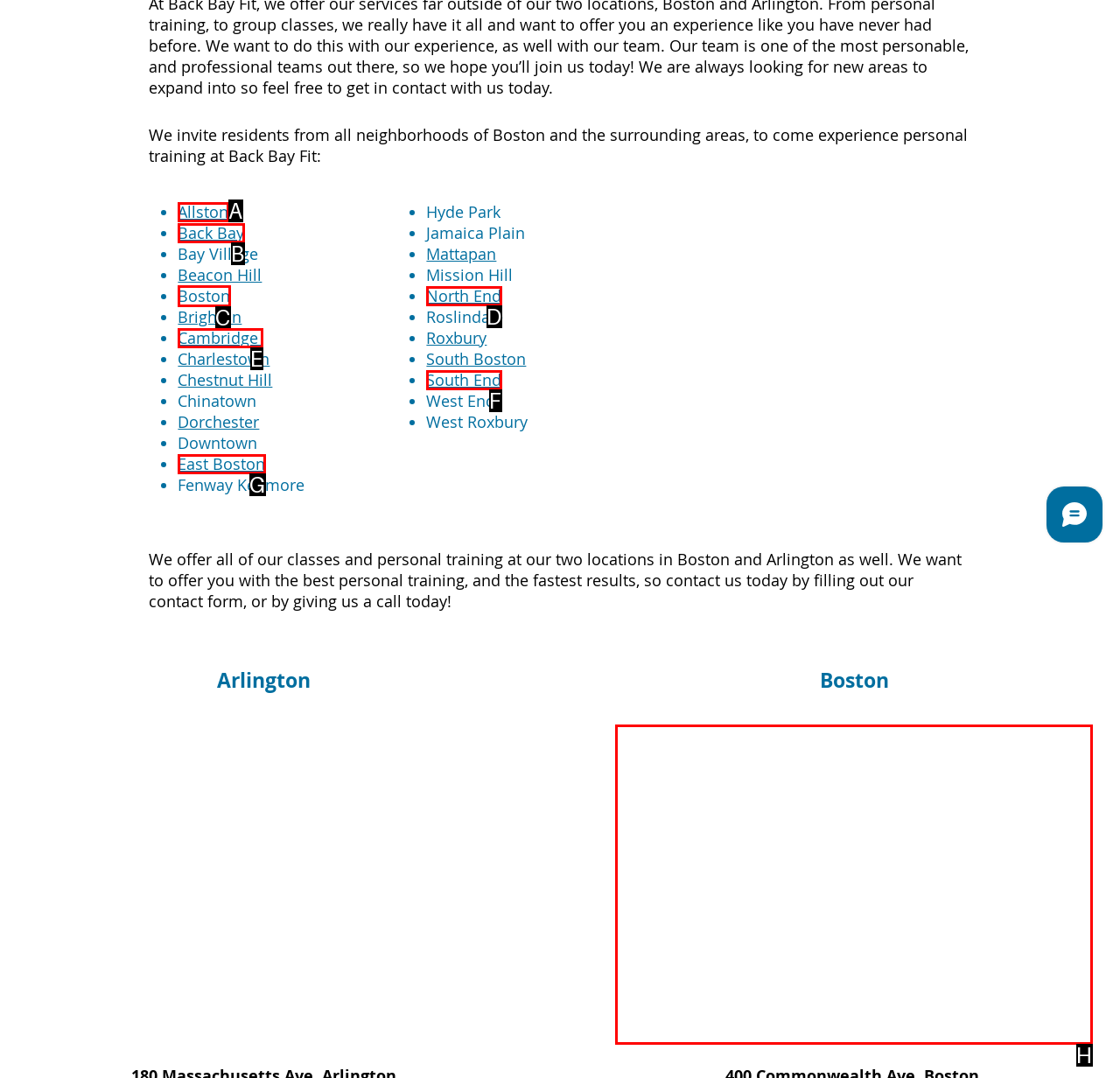From the given options, choose the HTML element that aligns with the description: Allston. Respond with the letter of the selected element.

A